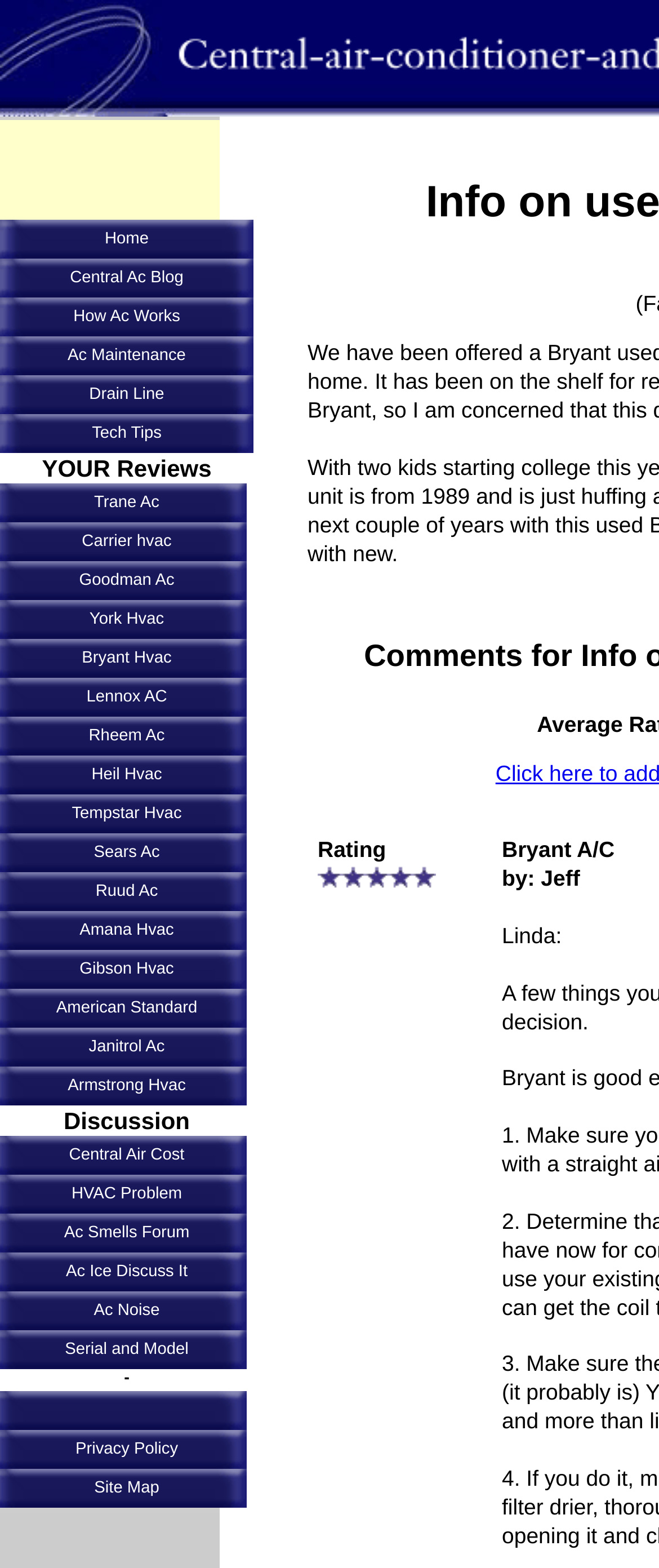Identify the bounding box coordinates for the UI element described by the following text: "Drain Line". Provide the coordinates as four float numbers between 0 and 1, in the format [left, top, right, bottom].

[0.0, 0.239, 0.385, 0.264]